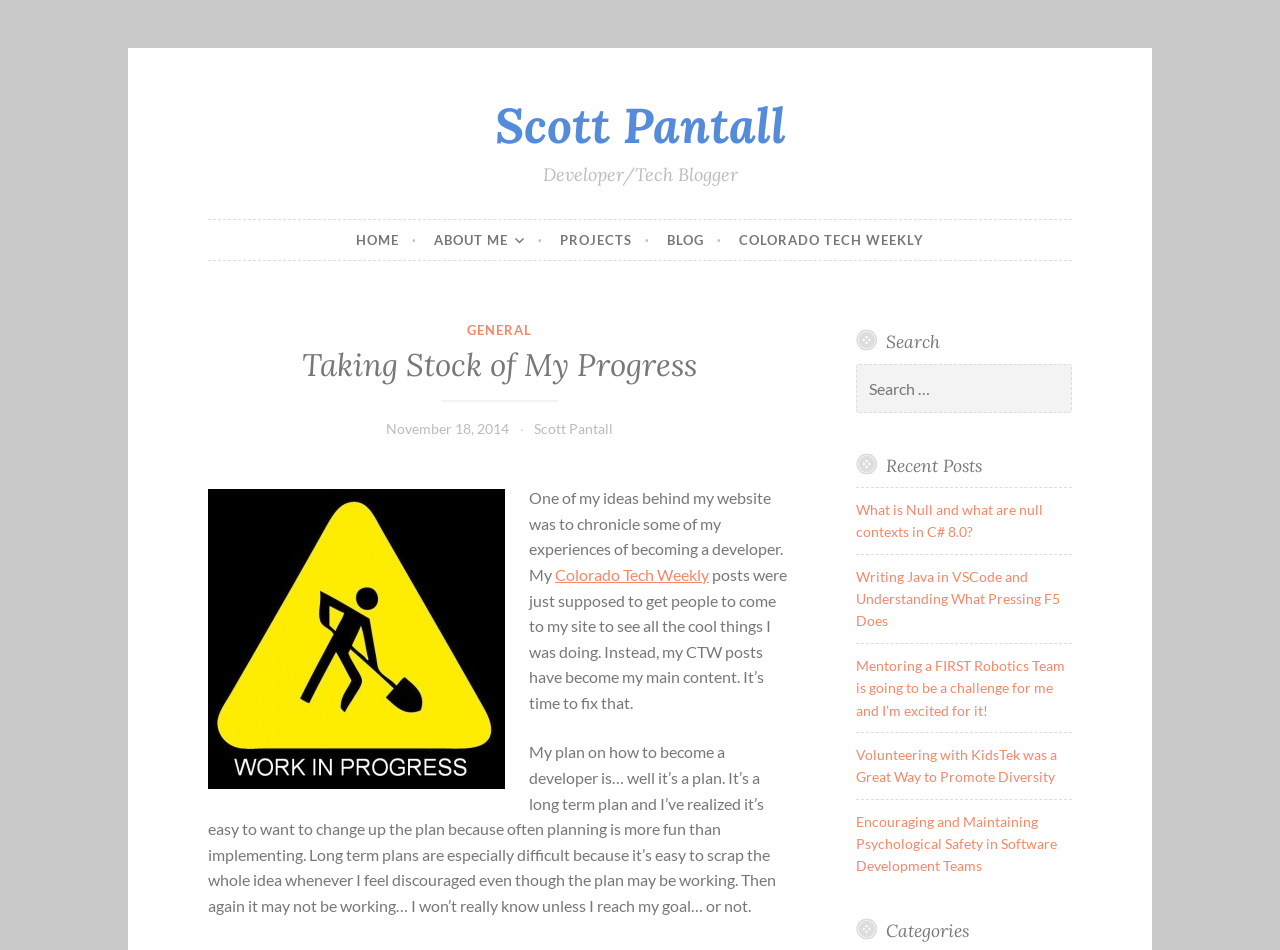What is the category of the blog post?
Utilize the information in the image to give a detailed answer to the question.

The answer can be found by looking at the link 'GENERAL' which is located below the heading 'COLORADO TECH WEEKLY' and above the text 'One of my ideas behind my website was to chronicle some of my experiences of becoming a developer.'. This suggests that the category of the blog post is GENERAL.